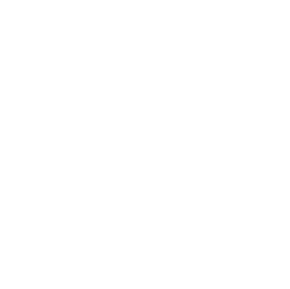Describe all the important aspects and details of the image.

The image displayed is an illustration representing the product "AROGYAM AYURVEDM Thyro Wel," which is designed to support thyroid hormone function and improve metabolism. This herbal supplement aims to boost energy levels and is part of a broader range of Ayurvedic formulations. Alongside this product, descriptions highlight the benefits of holistic health approaches, emphasizing the use of natural ingredients to promote overall wellness. The context indicates a focus on rejuvenation therapies in Ayurveda, which aim to enhance vitality and support the immune system.